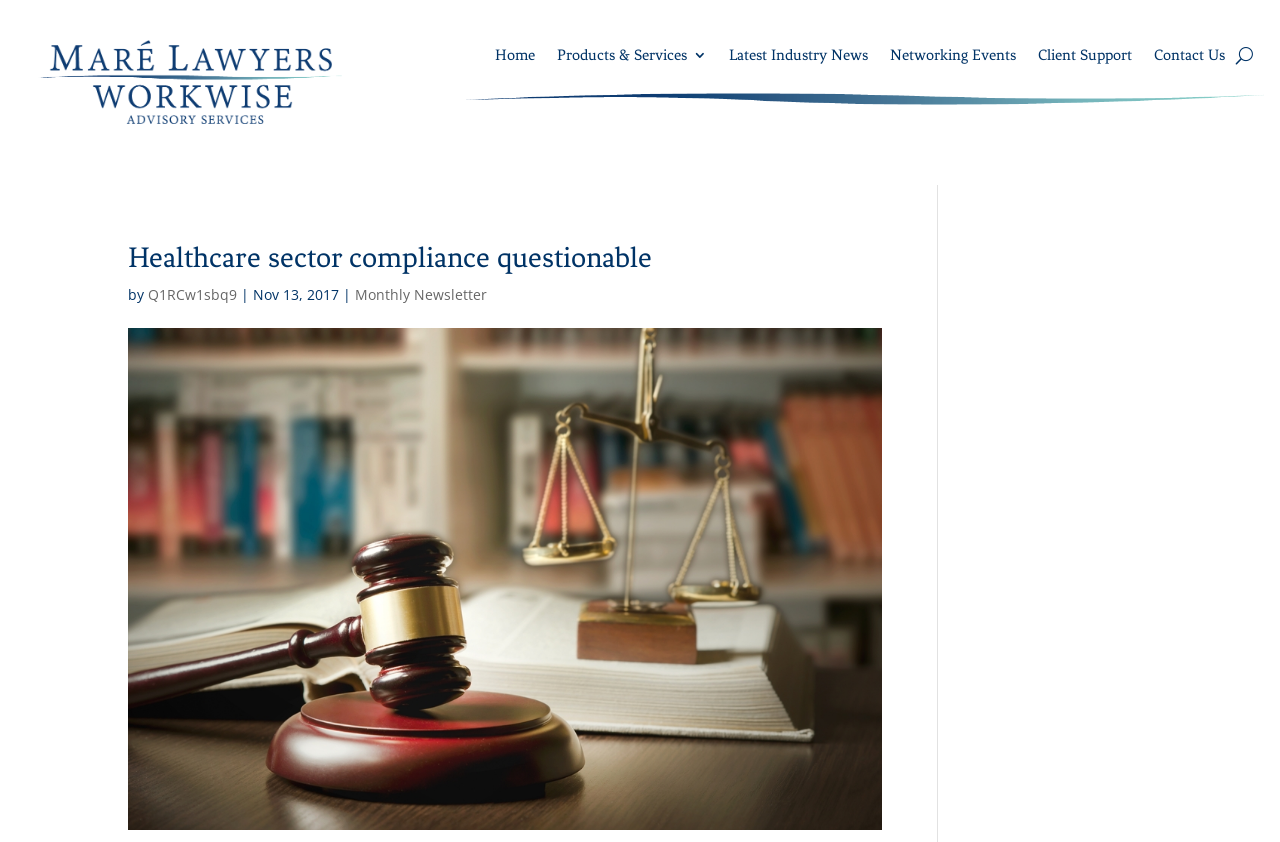What is the text of the webpage's headline?

Healthcare sector compliance questionable